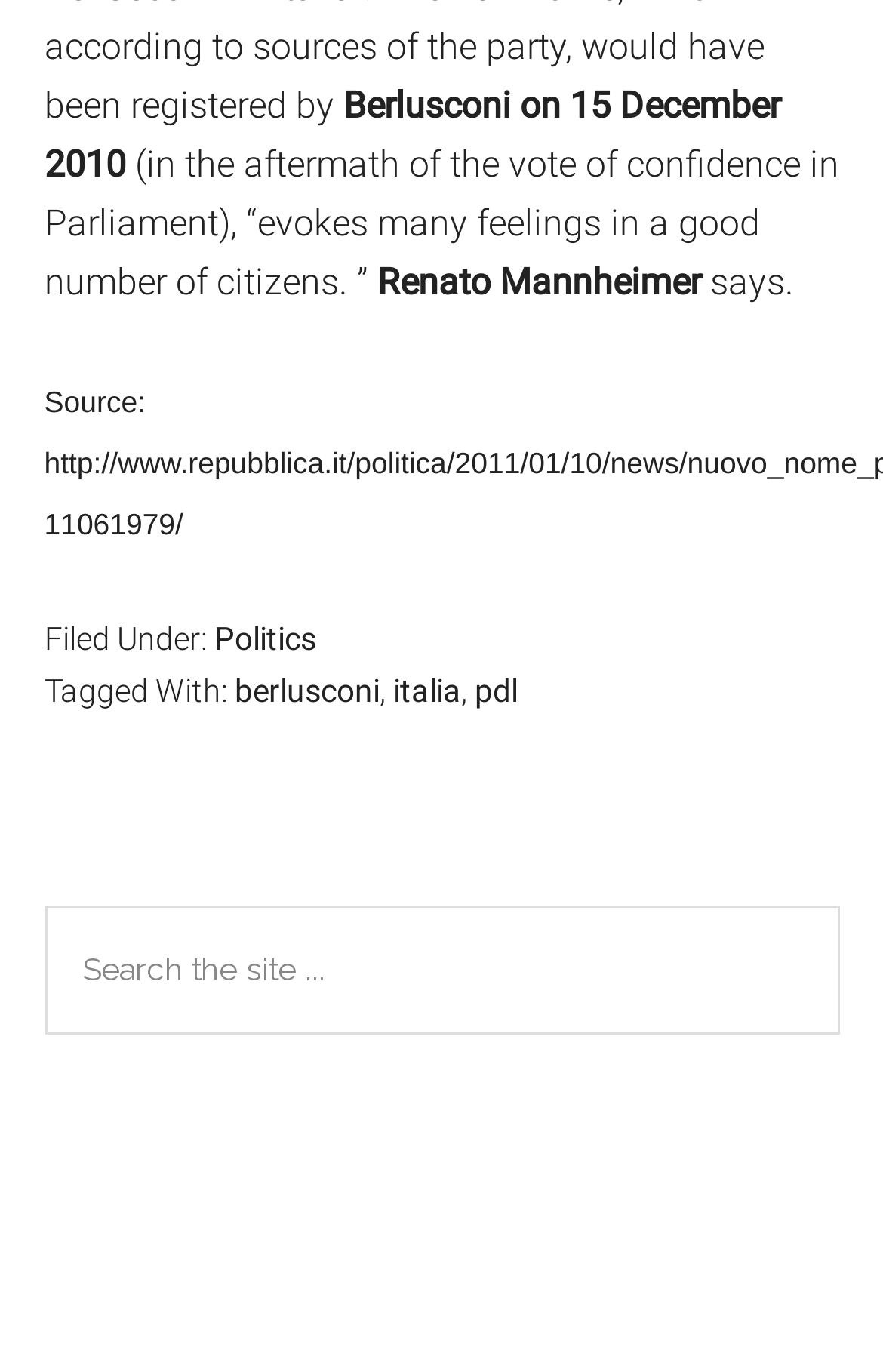What is the category of the article?
Could you answer the question with a detailed and thorough explanation?

In the footer section of the webpage, we can see a 'Filed Under' category, which is 'Politics'. This indicates that the article belongs to the Politics category.